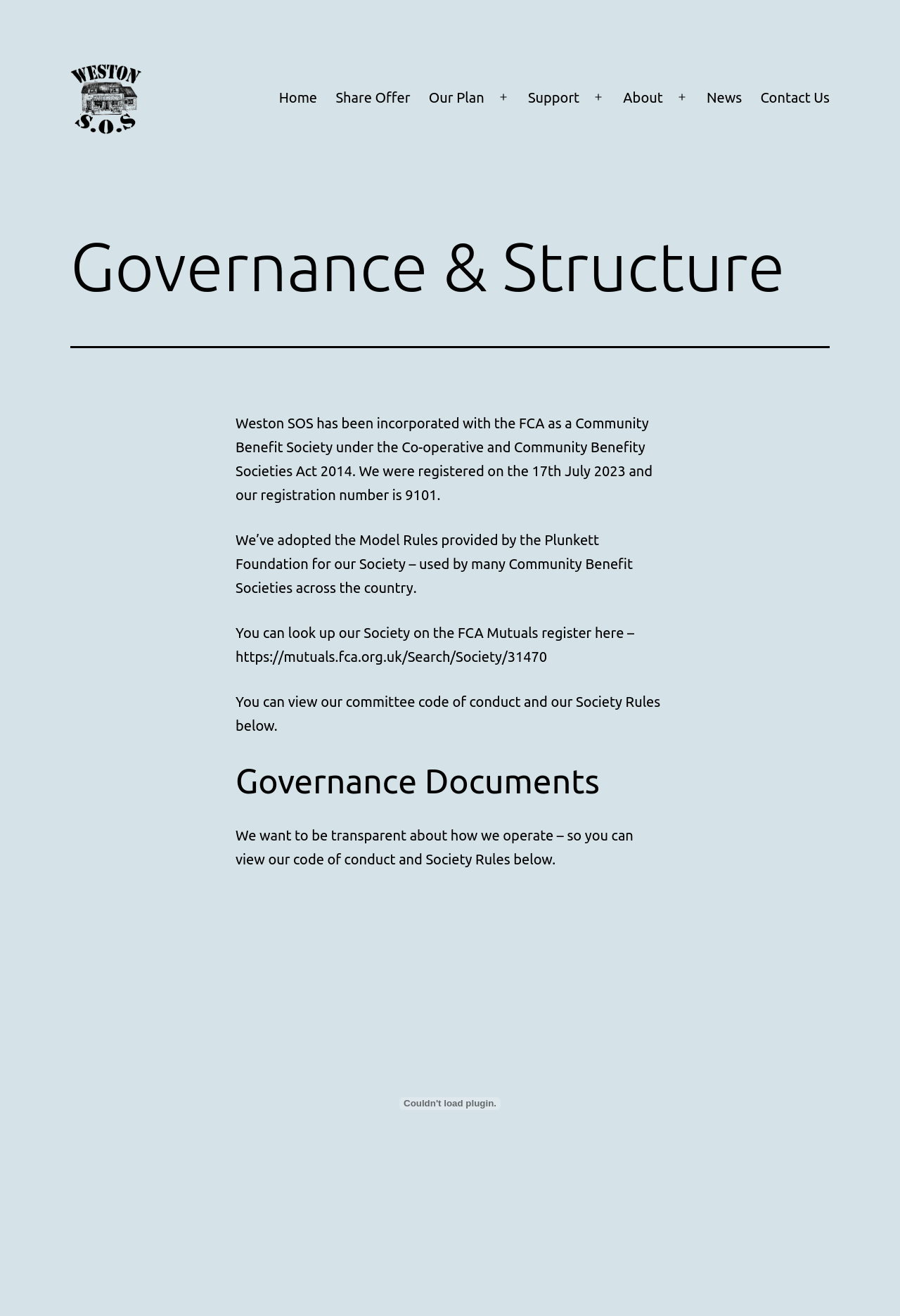Use a single word or phrase to answer the question: What is the name of the document embedded on the webpage?

WESTON-SOS-Code-of-Conduct-NEW